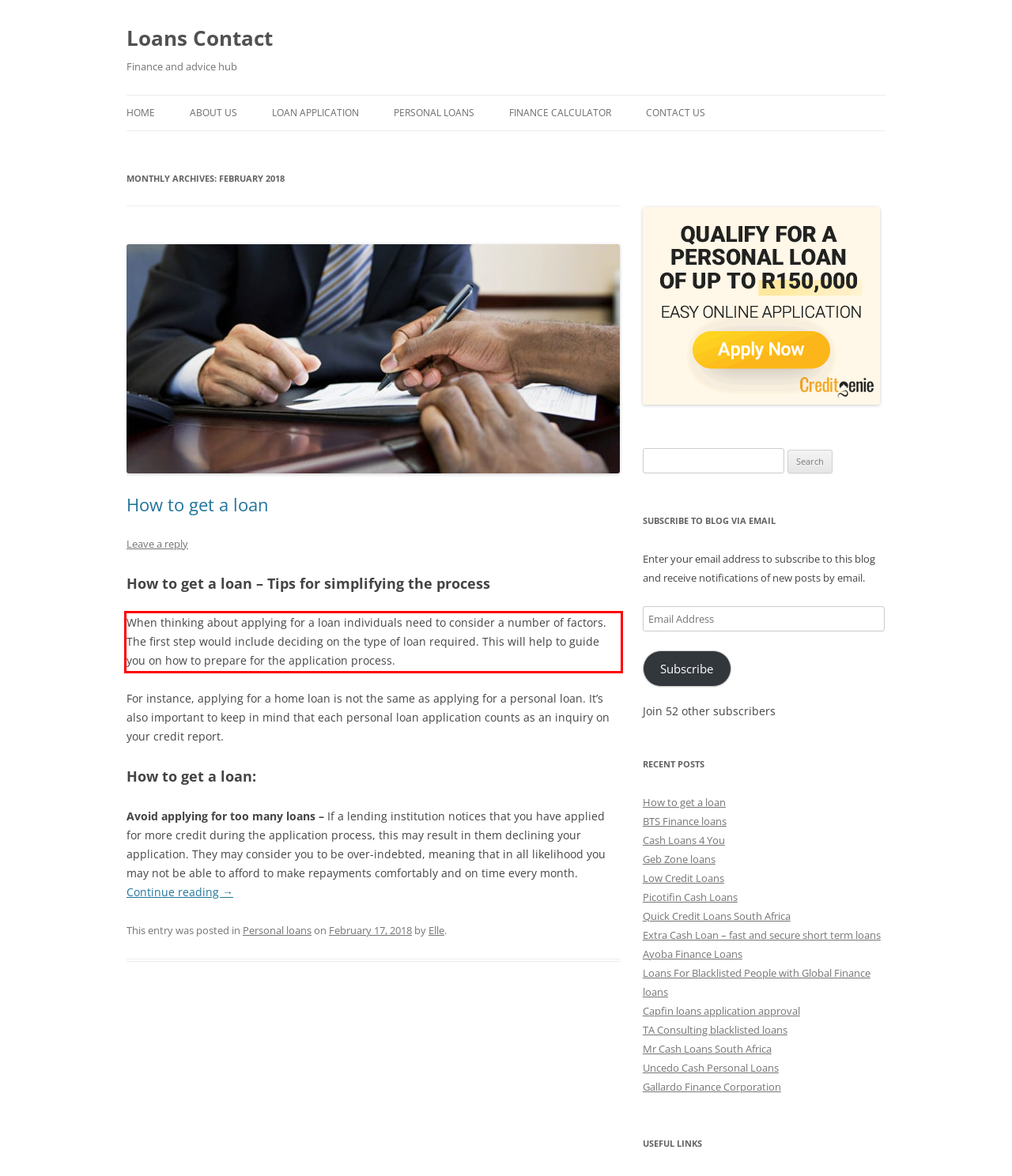You have a screenshot of a webpage with a red bounding box. Use OCR to generate the text contained within this red rectangle.

When thinking about applying for a loan individuals need to consider a number of factors. The first step would include deciding on the type of loan required. This will help to guide you on how to prepare for the application process.